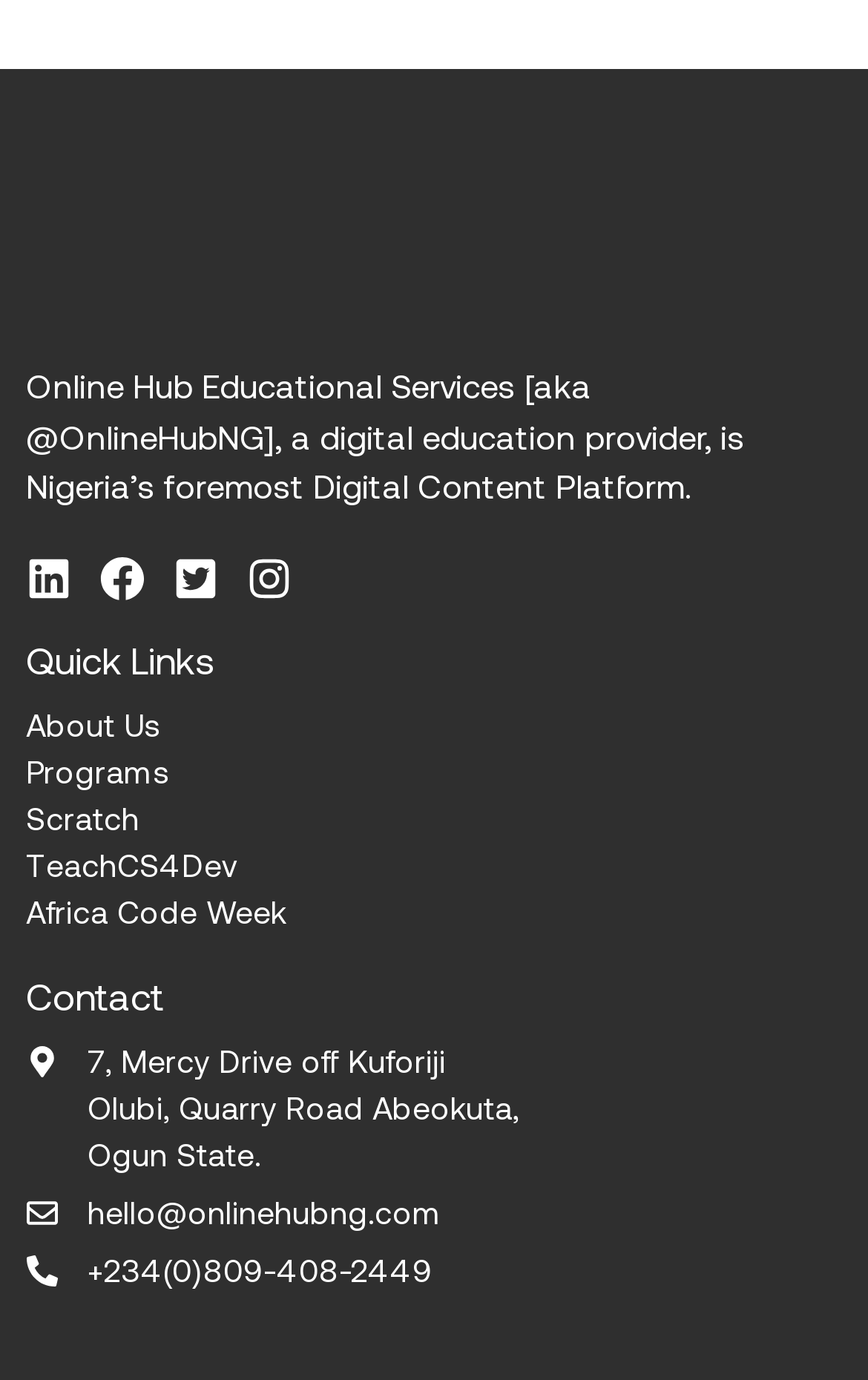What is the name of the digital education provider?
Look at the screenshot and give a one-word or phrase answer.

Online Hub Educational Services